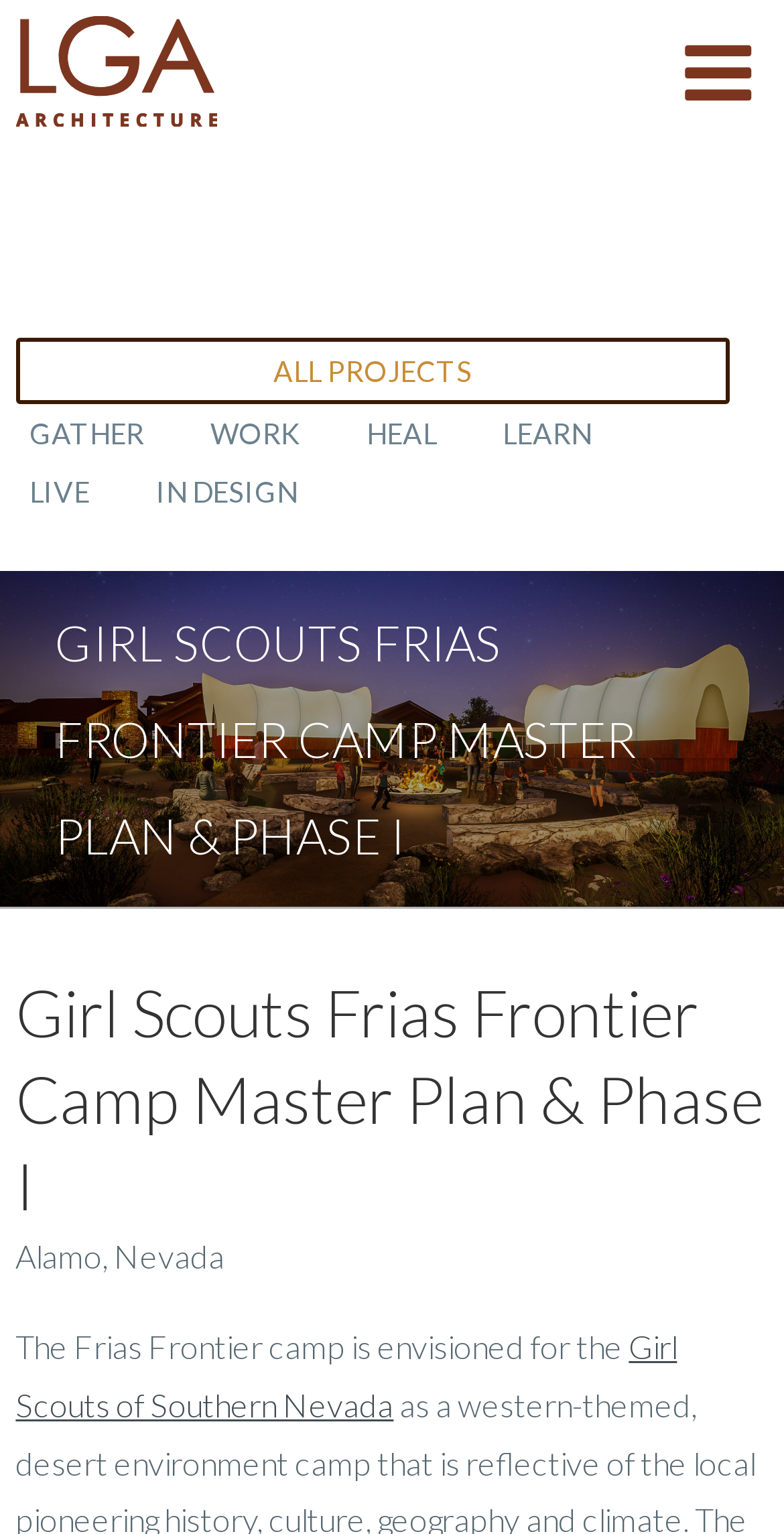Describe all the key features of the webpage in detail.

The webpage is about the Girl Scouts Frias Frontier Camp Master Plan & Phase I. At the top left corner, there is a small image and a link. On the top right corner, there is a button labeled "MENU" with an accompanying image. 

Below the top section, there are five links arranged horizontally: "ALL PROJECTS", "GATHER", "WORK", "HEAL", and "LEARN". These links are followed by another set of links, also arranged horizontally: "LIVE" and "IN DESIGN". 

The main heading, "GIRL SCOUTS FRIAS FRONTIER CAMP MASTER PLAN & PHASE I", is centered on the page. Below the heading, there is a link that spans the entire width of the page. 

The main content of the page is divided into two sections. The first section has a heading with the same title as the main heading, followed by a subheading "Alamo, Nevada". The second section starts with a paragraph of text that describes the Frias Frontier camp, which is envisioned for the Girl Scouts of Southern Nevada. The paragraph includes a link to "Girl Scouts of Southern Nevada".